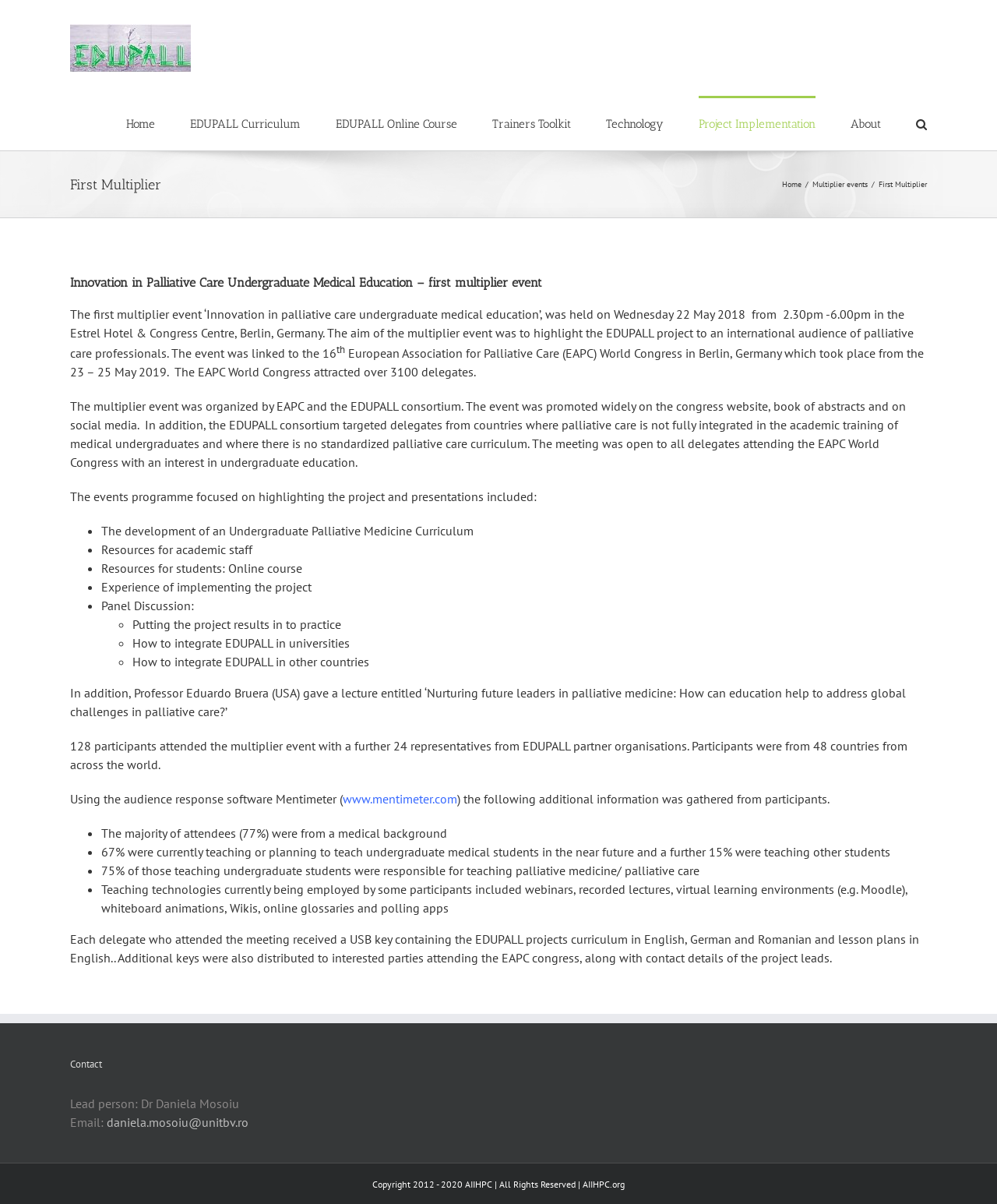Refer to the image and provide a thorough answer to this question:
What is the location of the EAPC World Congress?

I found the answer by reading the text in the main content area, which states 'The EAPC World Congress attracted over 3100 delegates and took place from the 23 – 25 May 2019 in Berlin, Germany.'